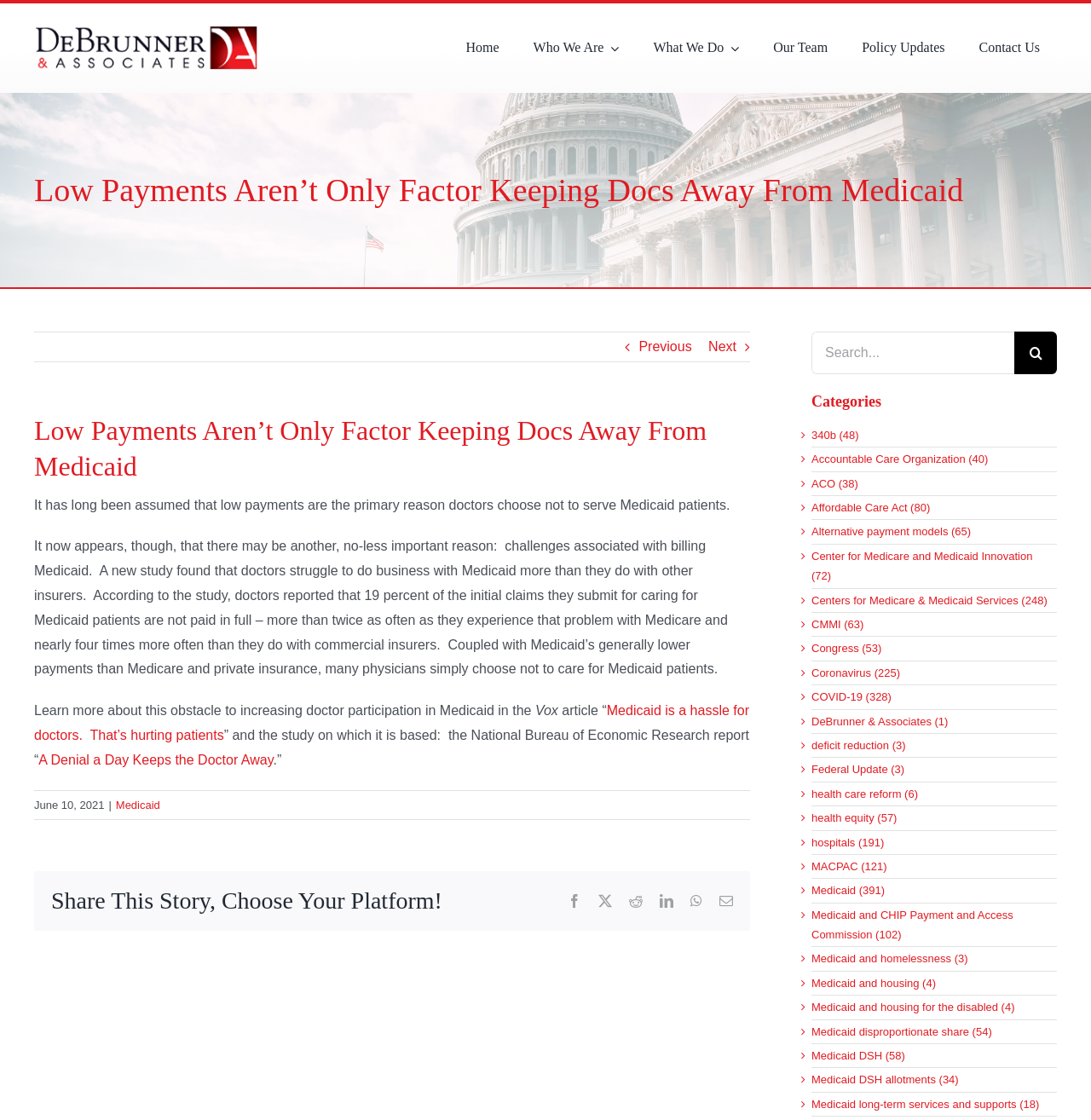Identify the bounding box coordinates of the element that should be clicked to fulfill this task: "Go to the top of the page". The coordinates should be provided as four float numbers between 0 and 1, i.e., [left, top, right, bottom].

[0.904, 0.947, 0.941, 0.974]